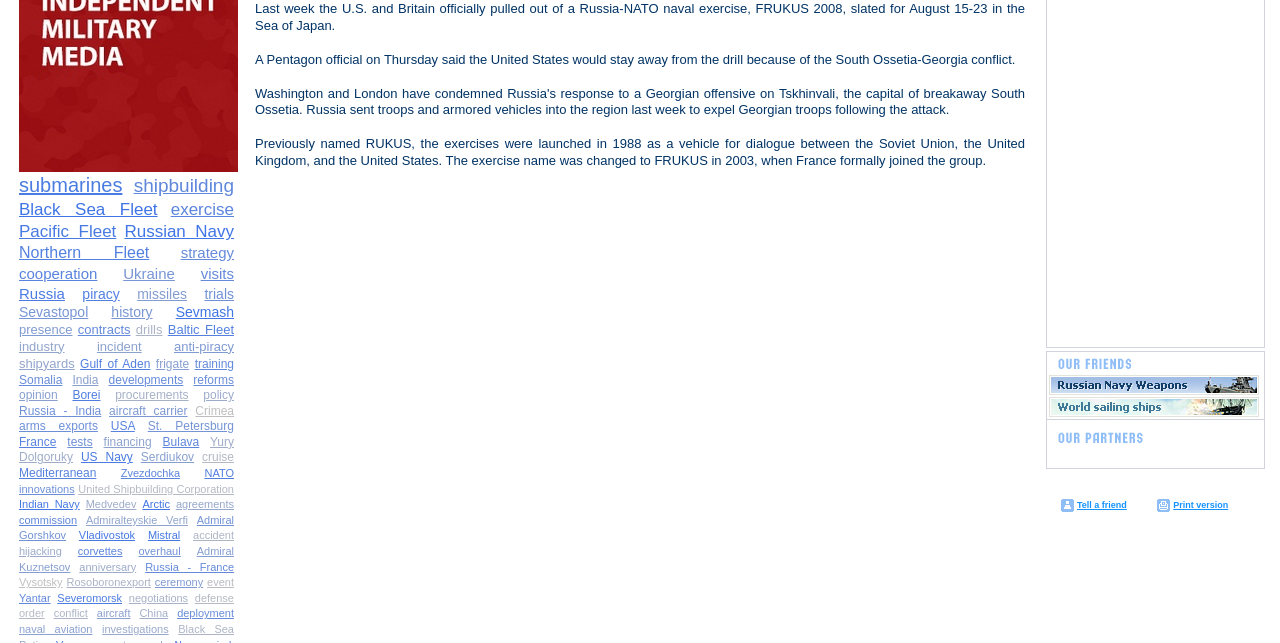Please provide the bounding box coordinates for the UI element as described: "arms exports". The coordinates must be four floats between 0 and 1, represented as [left, top, right, bottom].

[0.015, 0.652, 0.076, 0.674]